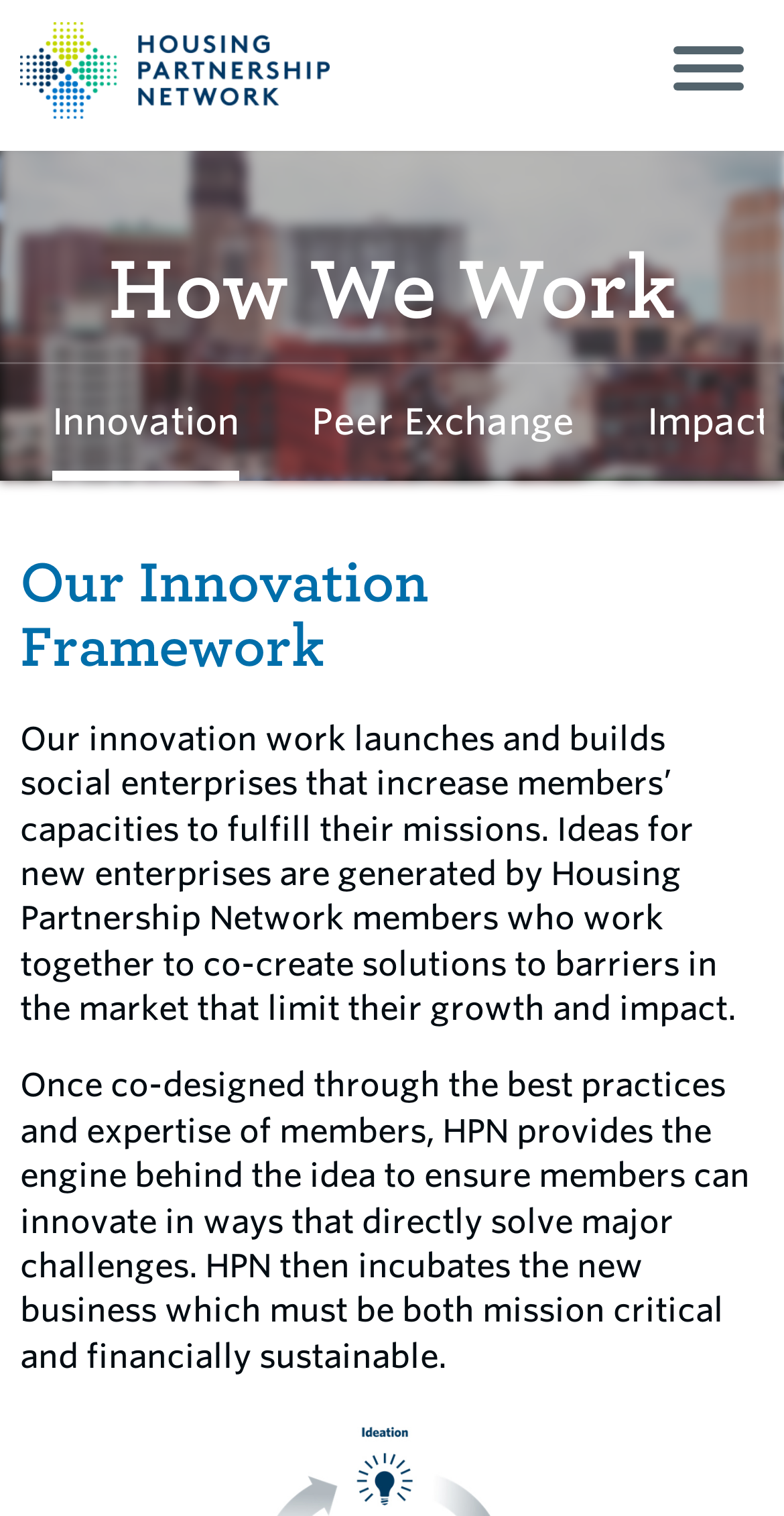Identify the bounding box coordinates for the UI element mentioned here: "Impact". Provide the coordinates as four float values between 0 and 1, i.e., [left, top, right, bottom].

[0.826, 0.24, 0.982, 0.317]